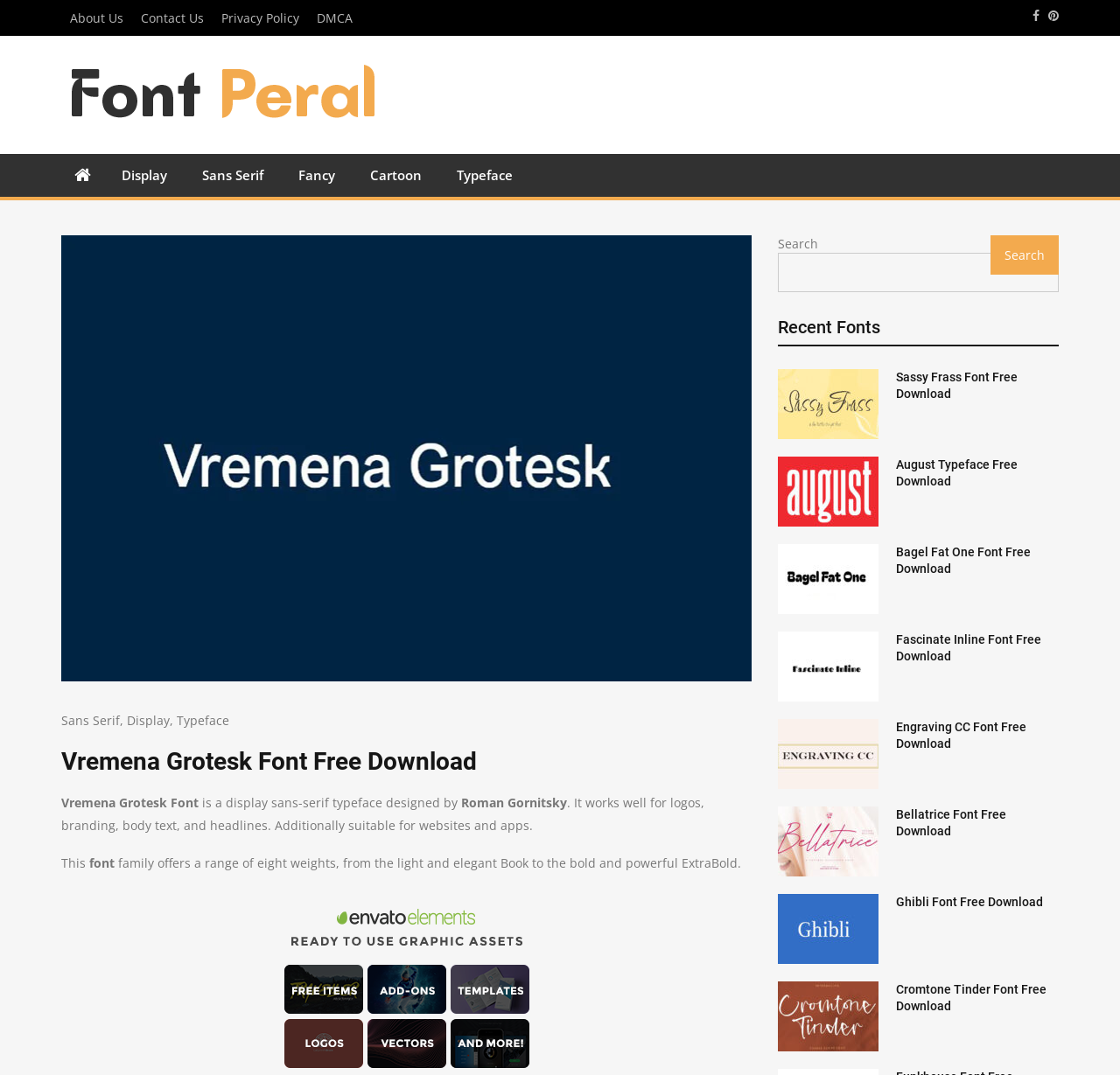Please extract the title of the webpage.

Vremena Grotesk Font Free Download